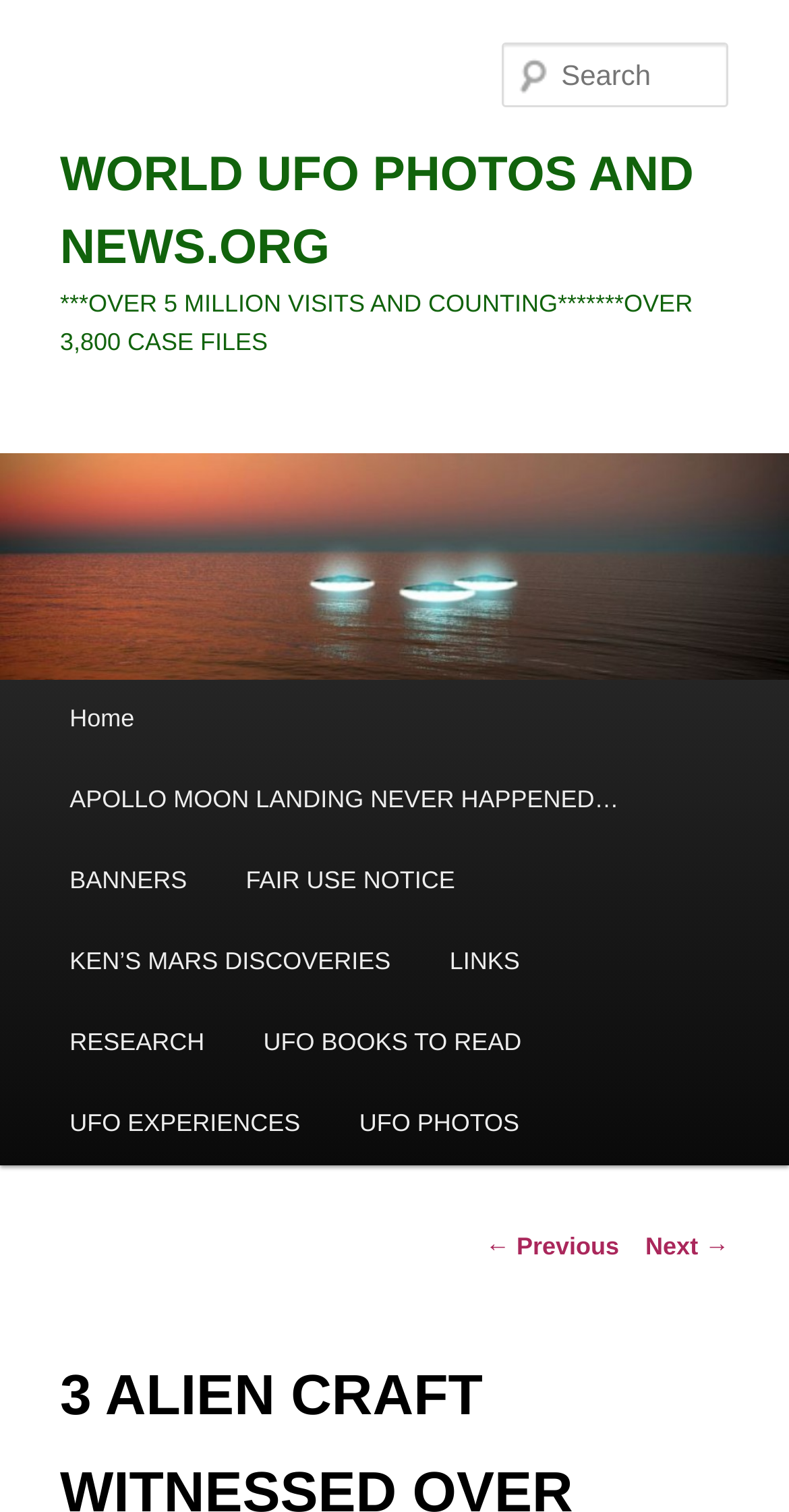Locate the primary heading on the webpage and return its text.

WORLD UFO PHOTOS AND NEWS.ORG